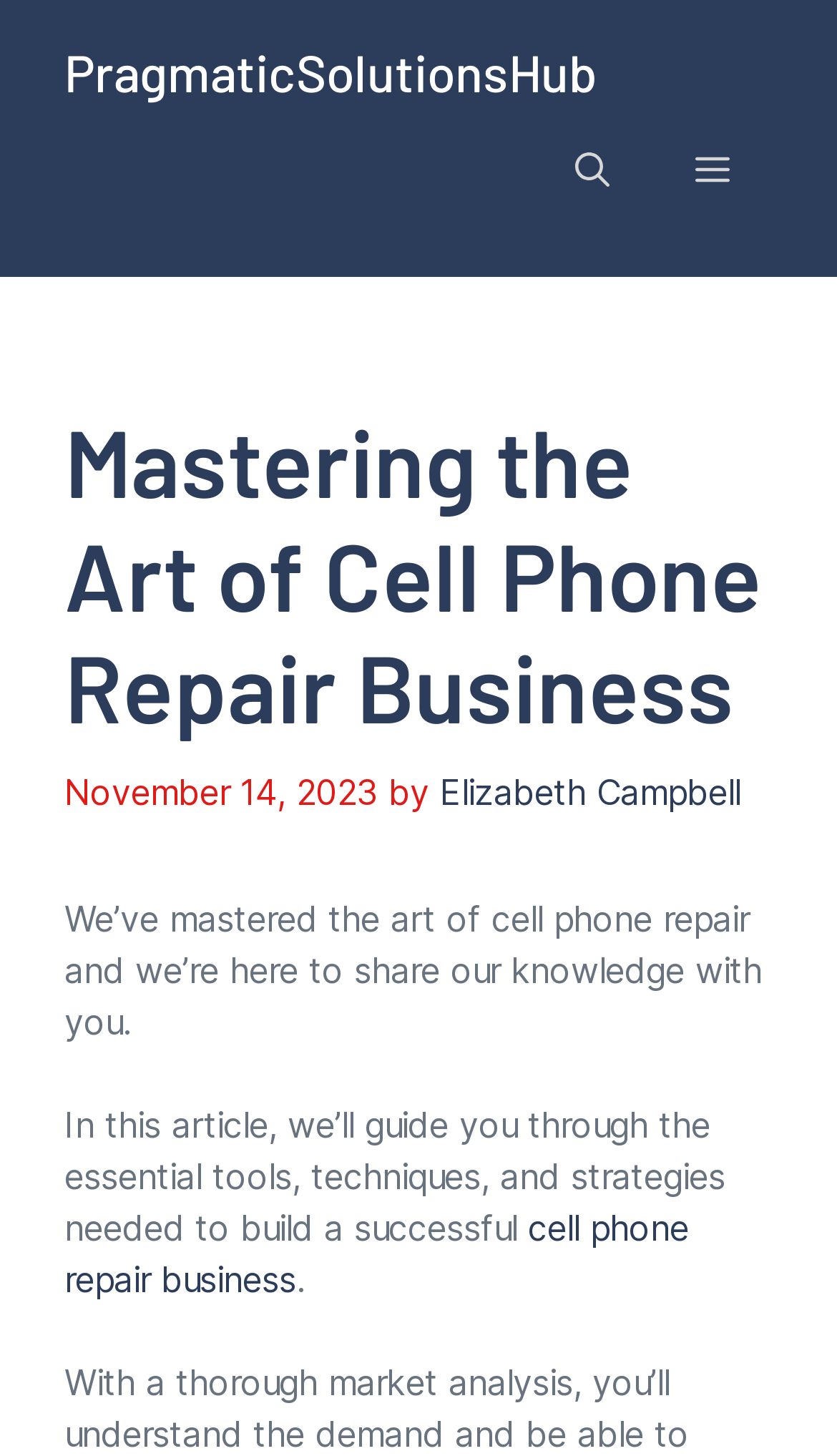Identify the main heading from the webpage and provide its text content.

Mastering the Art of Cell Phone Repair Business